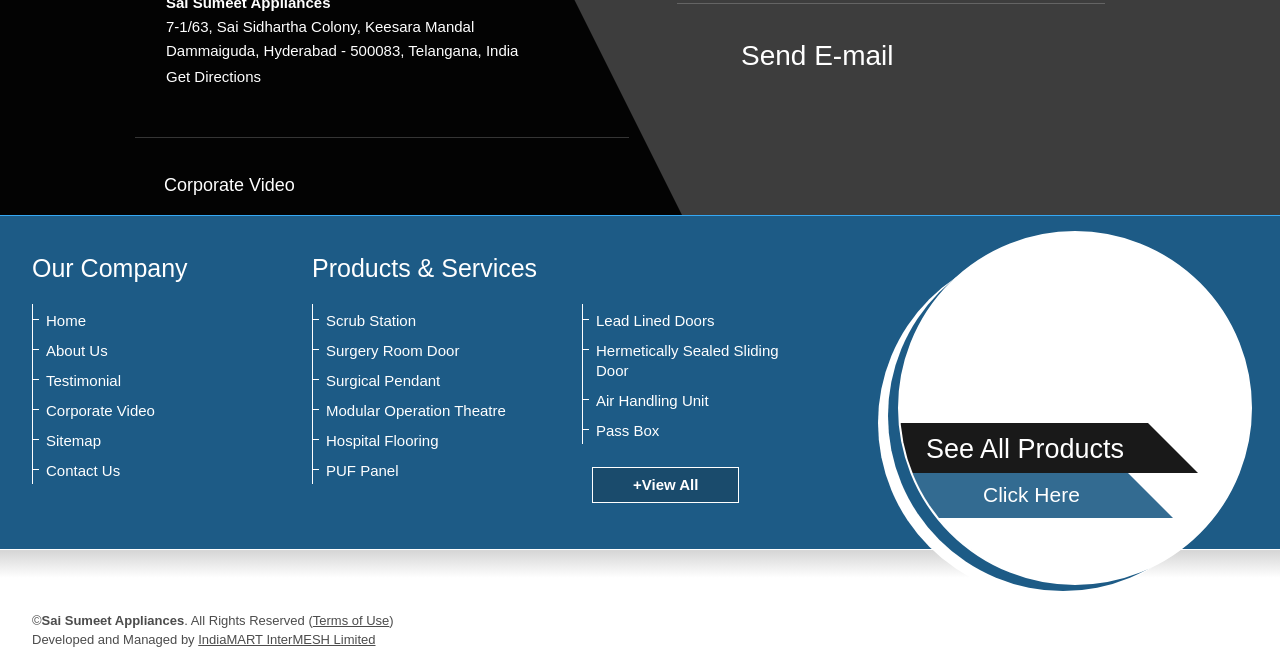Using the webpage screenshot and the element description aria-label="Products", determine the bounding box coordinates. Specify the coordinates in the format (top-left x, top-left y, bottom-right x, bottom-right y) with values ranging from 0 to 1.

[0.703, 0.351, 0.977, 0.879]